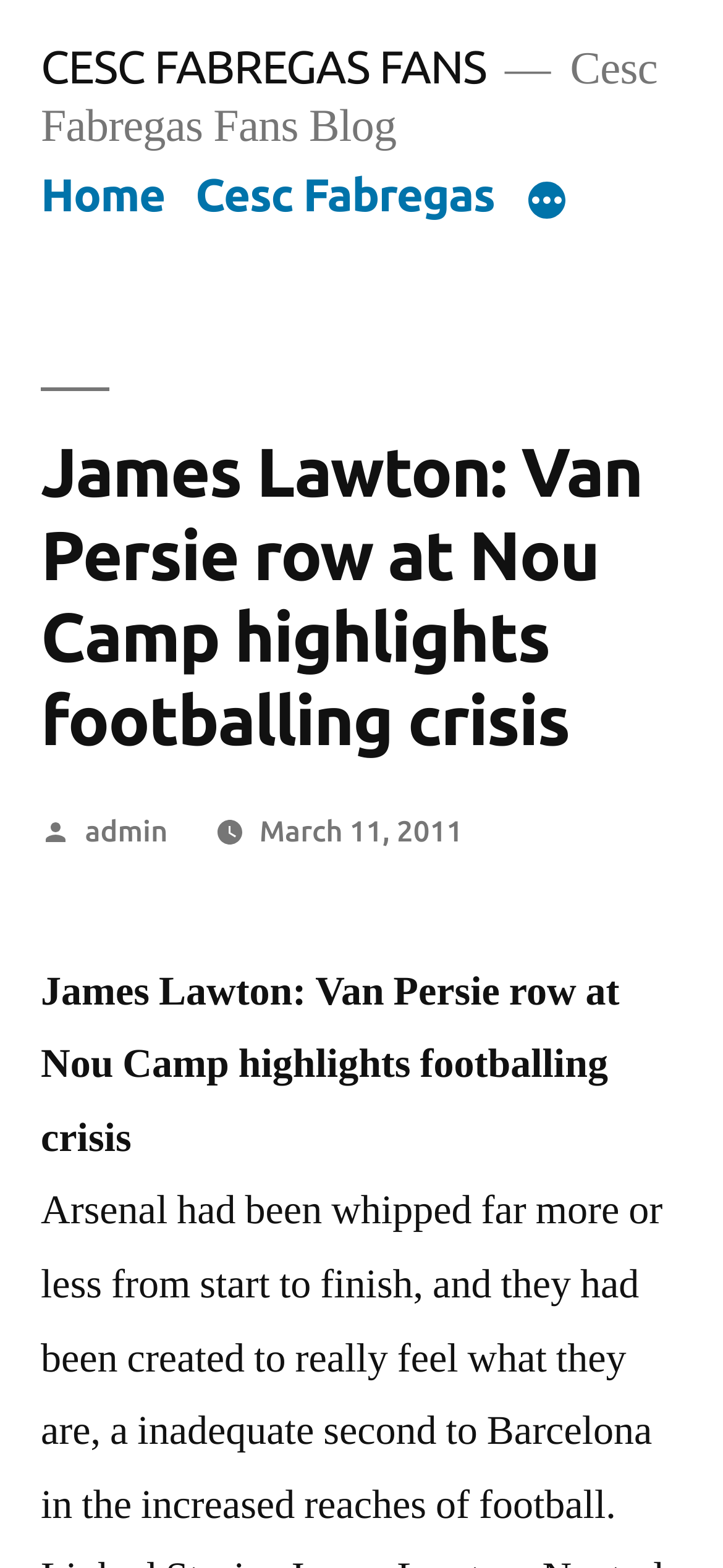Extract the bounding box coordinates for the HTML element that matches this description: "Social Media Marketing". The coordinates should be four float numbers between 0 and 1, i.e., [left, top, right, bottom].

None